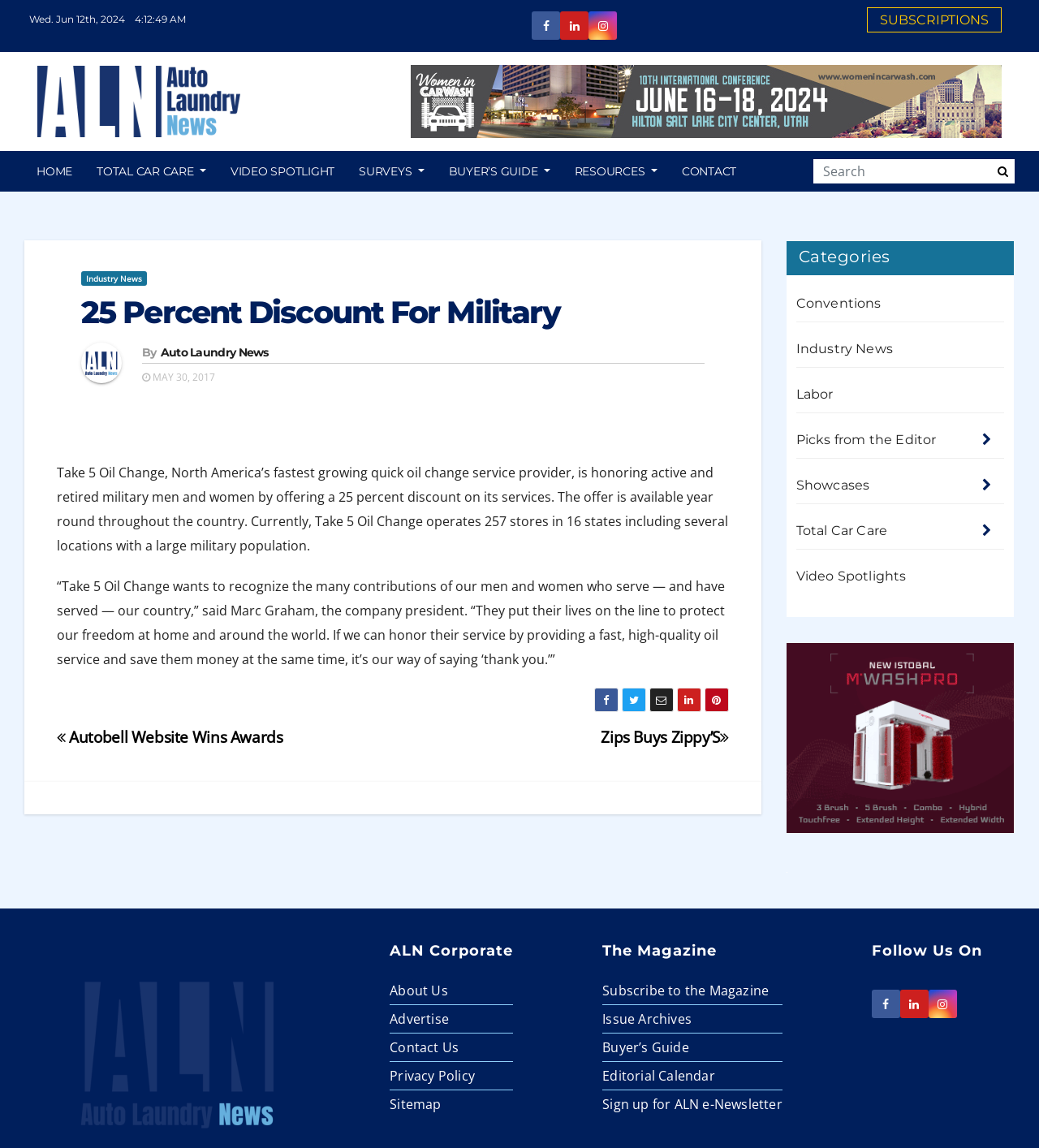Analyze and describe the webpage in a detailed narrative.

This webpage appears to be an article from Auto Laundry News, a publication that focuses on the car wash and oil change industry. At the top of the page, there is a date "Wed. Jun 12th, 2024" and a series of links to subscriptions, social media icons, and a search bar. Below this, there is a logo for Auto Laundry News and a banner advertisement.

The main content of the page is an article titled "25 Percent Discount For Military" which discusses Take 5 Oil Change's offer to provide a 25% discount on their services to active and retired military personnel. The article includes quotes from the company president and provides details about the company's operations.

To the left of the article, there is a navigation menu with links to various sections of the website, including Industry News, Total Car Care, Video Spotlight, and more. Below the article, there is a section for post navigation, which includes links to previous and next articles.

On the right side of the page, there are several sections, including a list of categories, a section for ALN Corporate, and a section for The Magazine. The categories section includes links to various topics, such as Conventions, Industry News, and Labor. The ALN Corporate section includes links to About Us, Advertise, Contact Us, and more. The Magazine section includes links to Subscribe to the Magazine, Issue Archives, and more.

At the bottom of the page, there is a section for following Auto Laundry News on social media, with links to Facebook, Twitter, and LinkedIn.